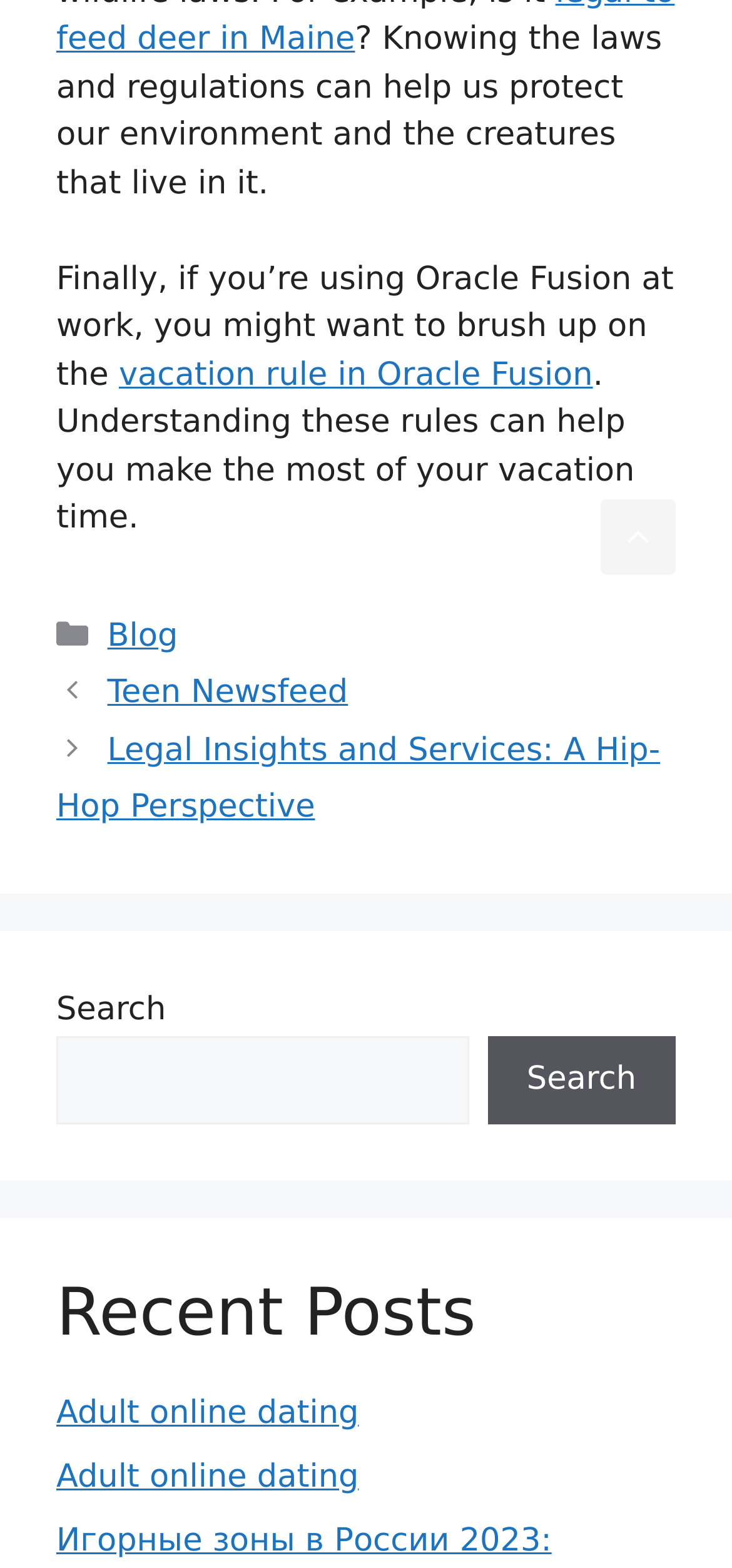Please specify the bounding box coordinates of the element that should be clicked to execute the given instruction: 'Scroll back to top'. Ensure the coordinates are four float numbers between 0 and 1, expressed as [left, top, right, bottom].

[0.821, 0.318, 0.923, 0.366]